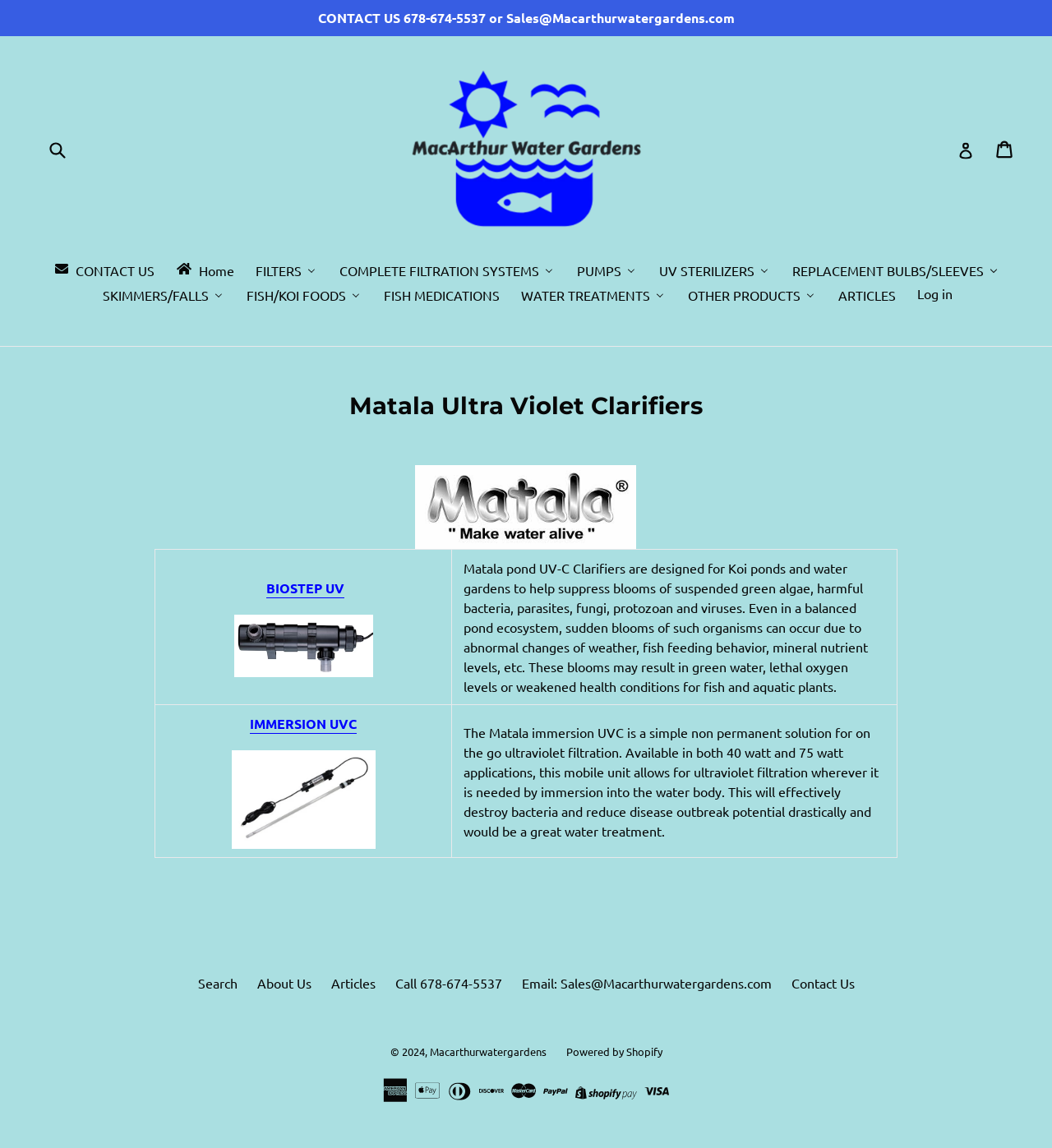What types of products are available on the website?
Based on the image, answer the question in a detailed manner.

The website has a navigation menu that lists various product categories, including FILTERS, COMPLETE FILTRATION SYSTEMS, PUMPS, UV STERILIZERS, REPLACEMENT BULBS/SLEEVES, SKIMMERS/FALLS, FISH/KOI FOODS, FISH MEDICATIONS, WATER TREATMENTS, and OTHER PRODUCTS.